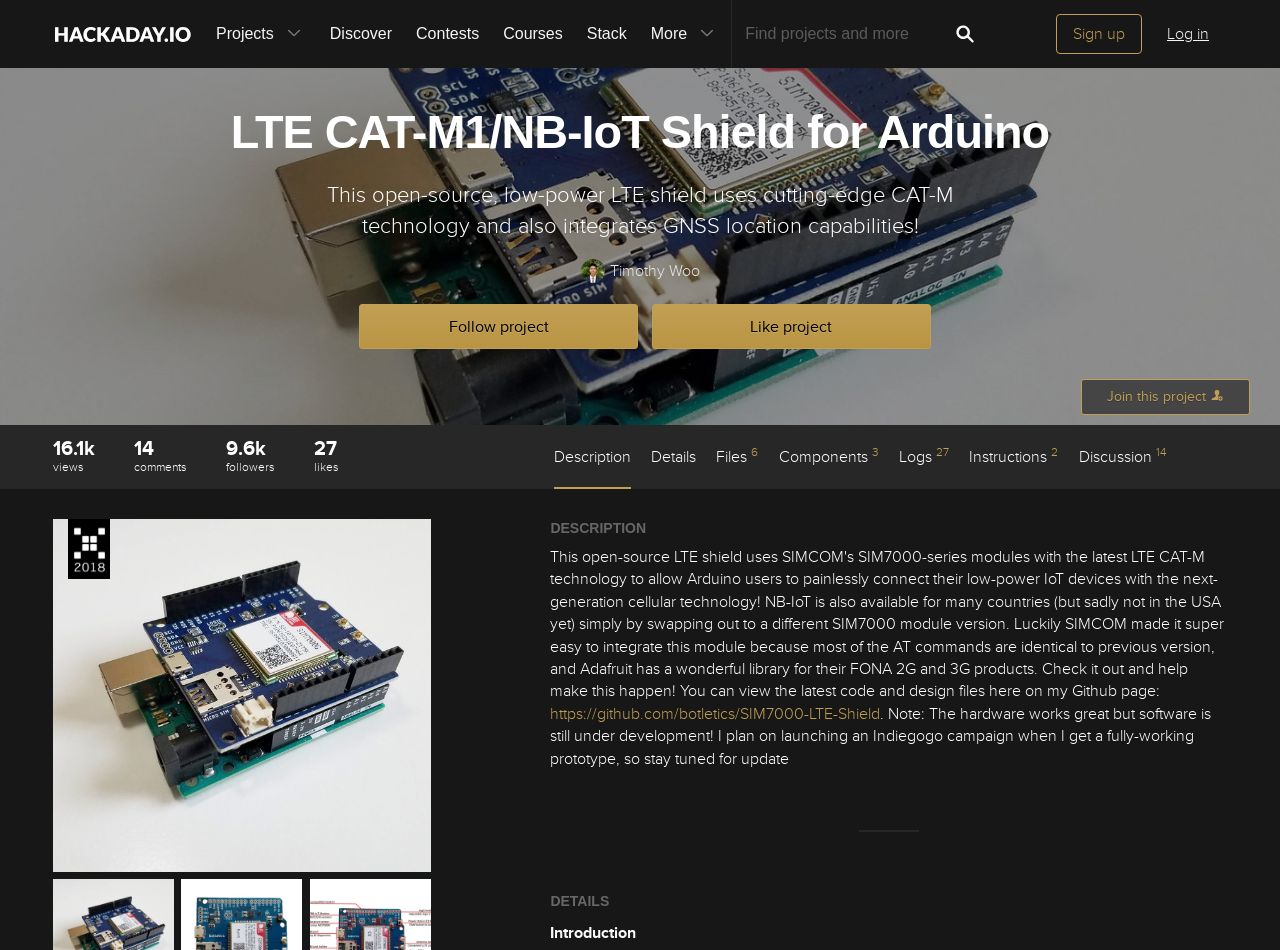How many views does this project have? Using the information from the screenshot, answer with a single word or phrase.

16.1k